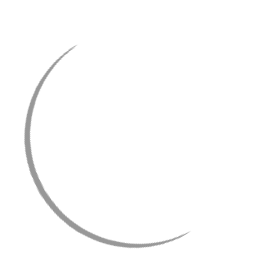Give an in-depth summary of the scene depicted in the image.

The image showcases the "Interior Illusions Plus Purple Ceramic Dog Piggy Bank," which stands 12 inches tall and is priced at $79.95. This charming piggy bank, crafted in a vibrant purple hue, features a playful dog design that adds a whimsical touch to any decor. Perfect for both collectors and those looking for a unique gift, this piece combines functionality with a cute aesthetic. The product is part of a collection that emphasizes high-quality ceramic craftsmanship, making it a delightful addition to home or office settings. The product is currently available for purchase with options for quick viewing and adding to the cart, but please note that it may be marked as sold out in certain listings.